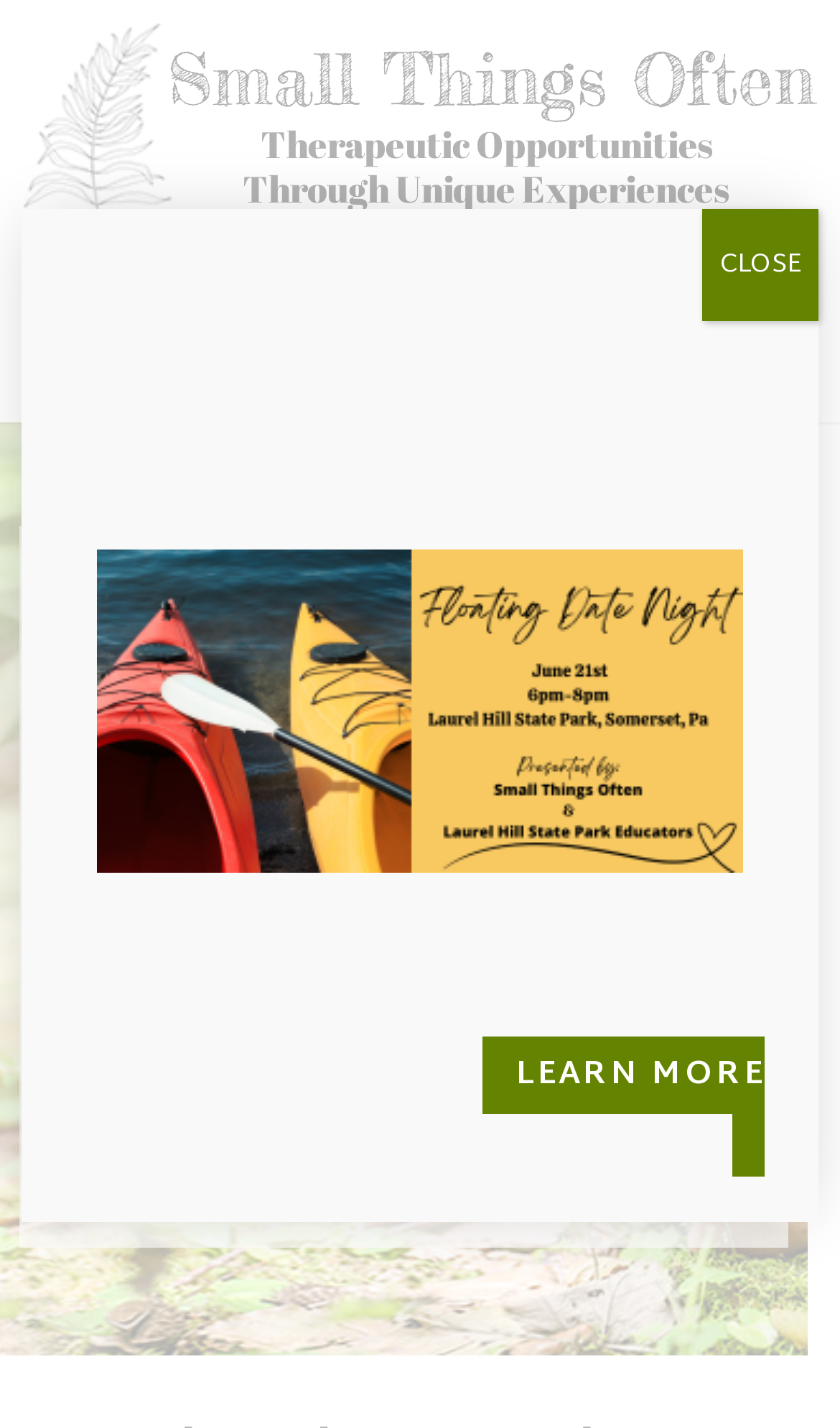Refer to the image and offer a detailed explanation in response to the question: What is the location of the in-person therapy services?

The heading 'In-Person in Ligonier & Online throughout Pennsylvania' mentions Ligonier as the location for in-person therapy services.